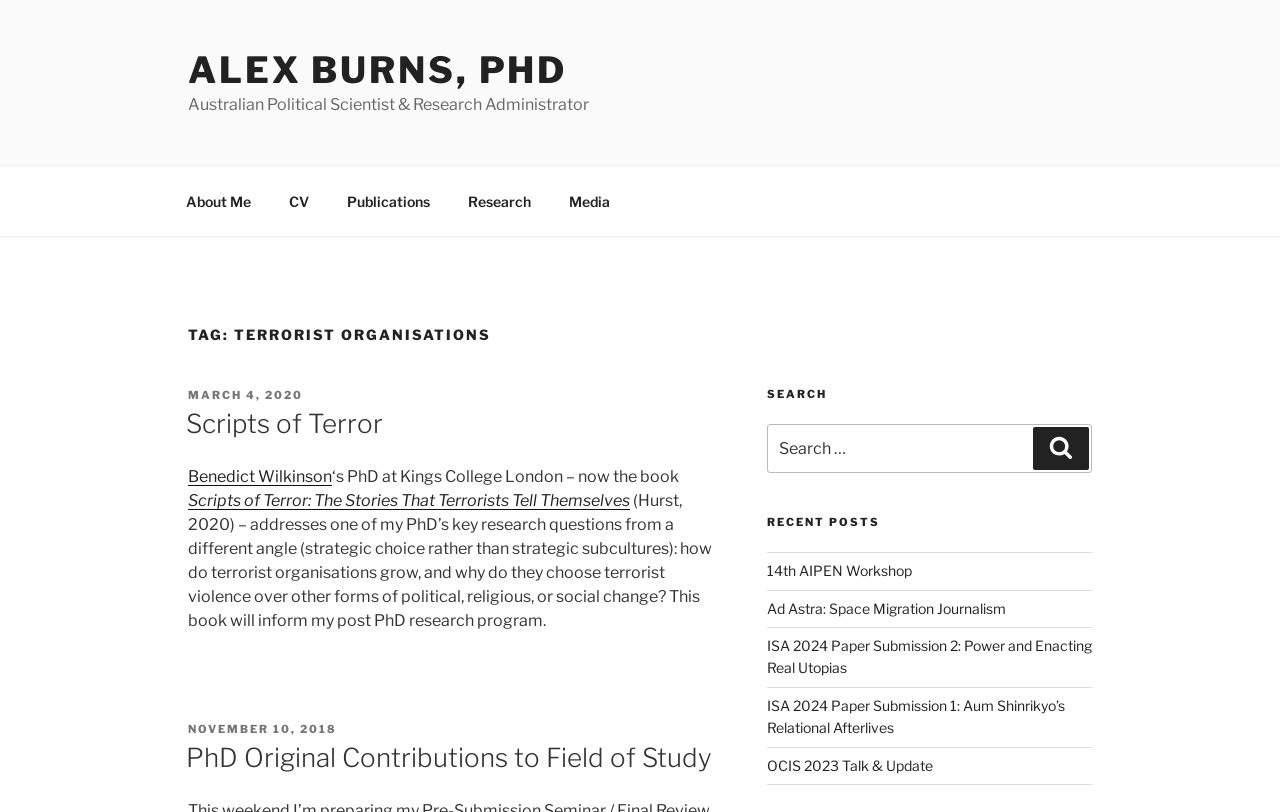Please pinpoint the bounding box coordinates for the region I should click to adhere to this instruction: "Visit the 'About Me' page".

[0.131, 0.217, 0.209, 0.278]